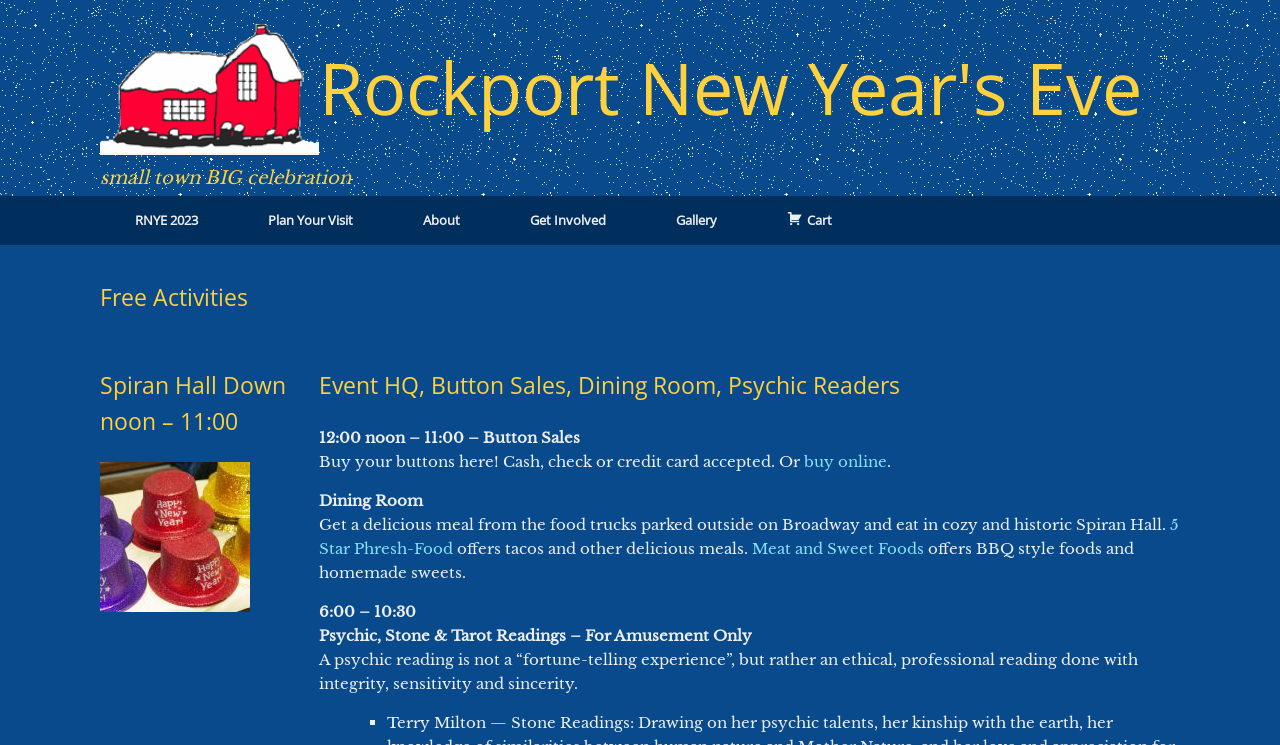Using the information from the screenshot, answer the following question thoroughly:
What is the name of the event?

The name of the event can be determined by looking at the logo at the top of the page, which says 'RNYE logo Rockport New Year's Eve'. This suggests that the event is called Rockport New Year's Eve.